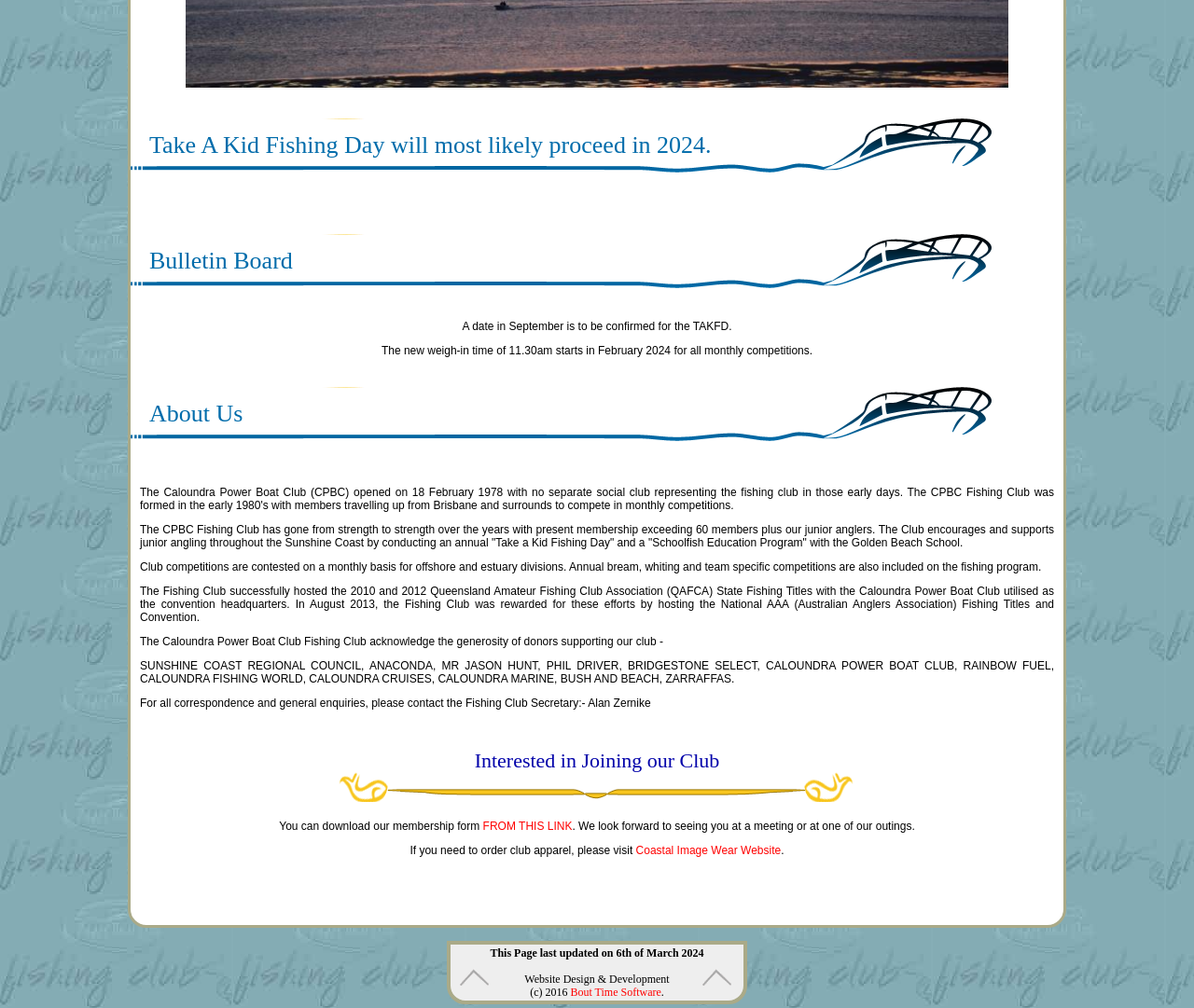Using the description: "FROM THIS LINK", identify the bounding box of the corresponding UI element in the screenshot.

[0.404, 0.813, 0.479, 0.826]